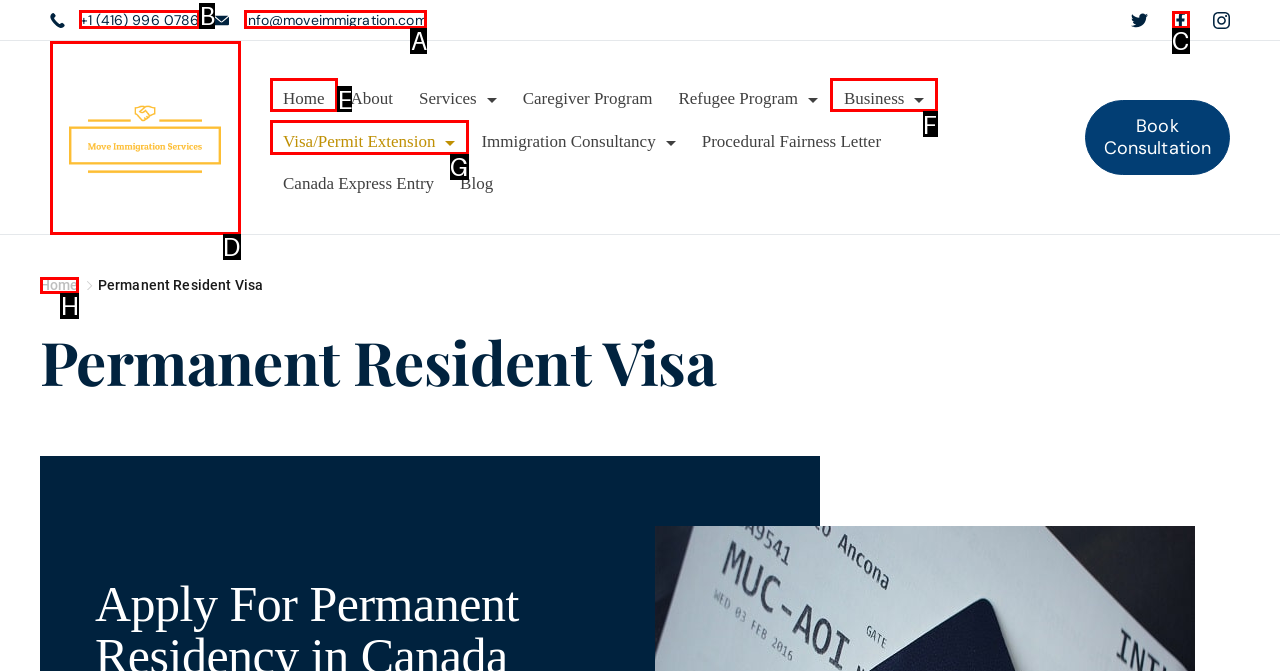Indicate which UI element needs to be clicked to fulfill the task: Call the phone number for consultation
Answer with the letter of the chosen option from the available choices directly.

B